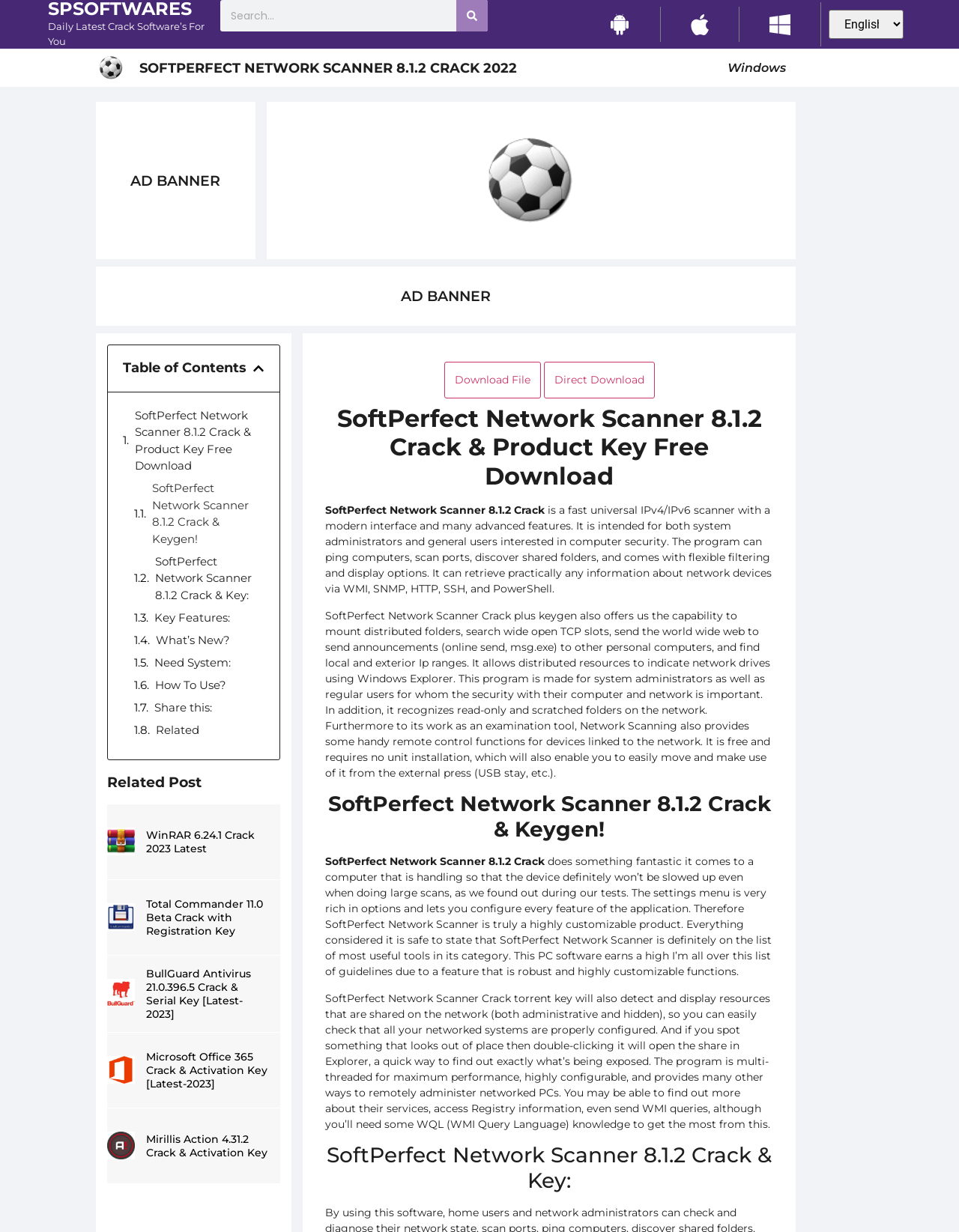Locate the UI element described by Download File Direct Download and provide its bounding box coordinates. Use the format (top-left x, top-left y, bottom-right x, bottom-right y) with all values as floating point numbers between 0 and 1.

[0.463, 0.303, 0.683, 0.314]